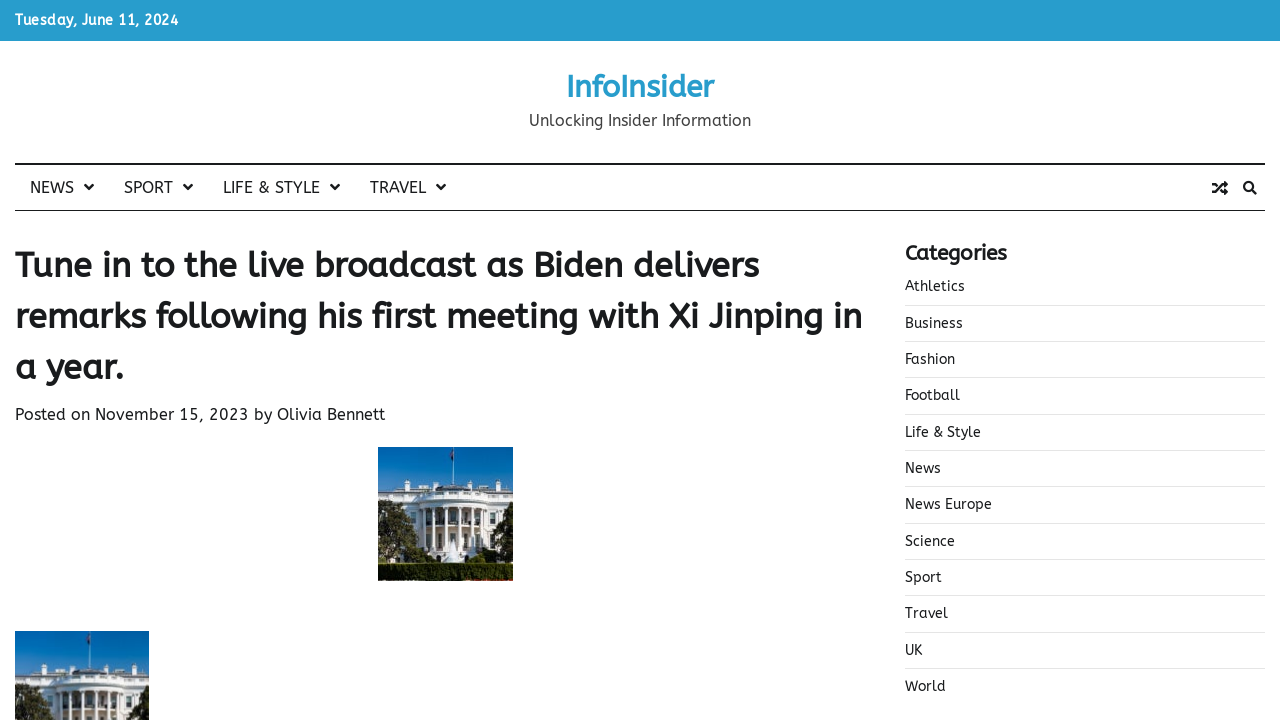Using the provided element description "Science", determine the bounding box coordinates of the UI element.

[0.707, 0.74, 0.746, 0.763]